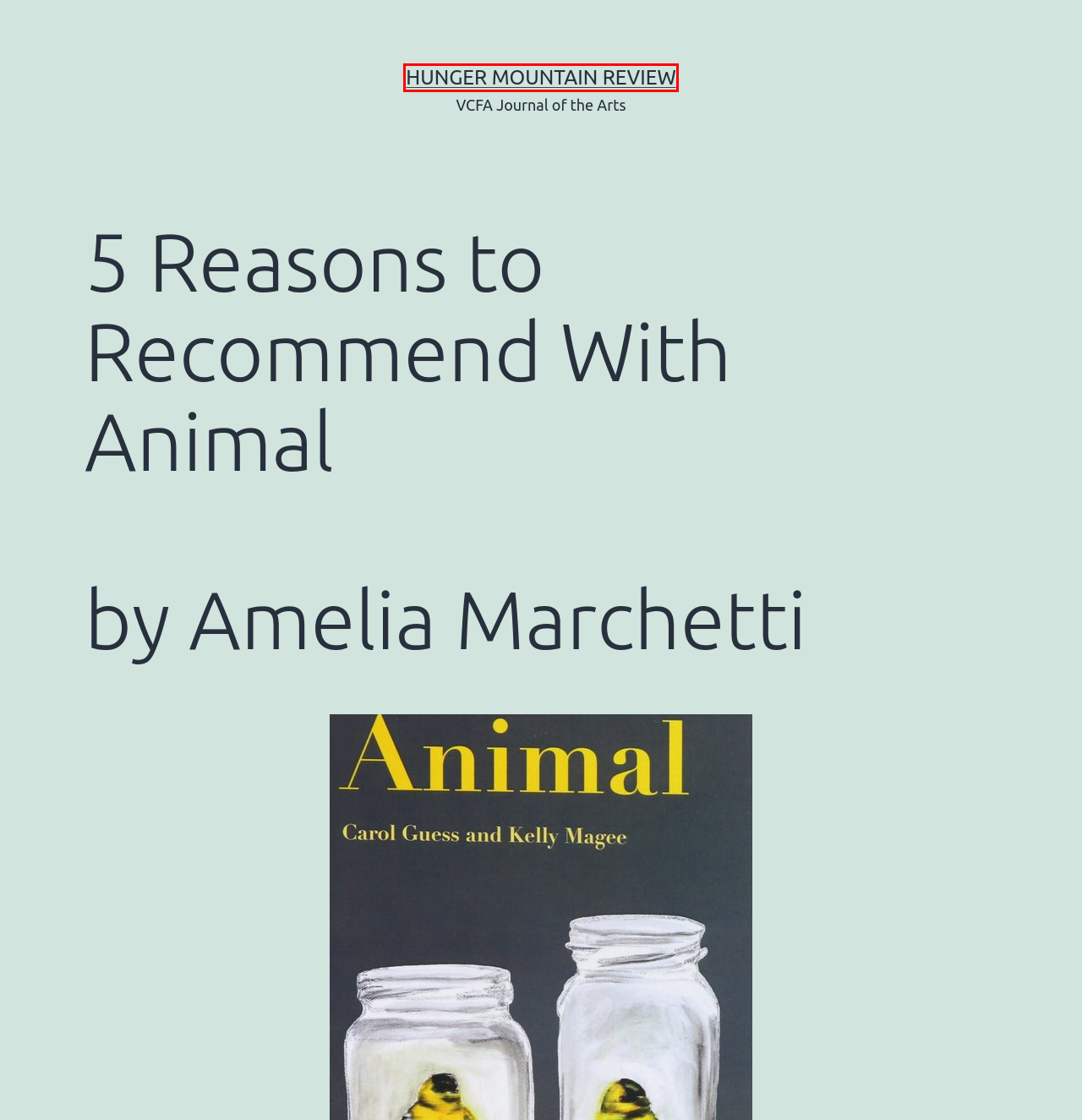You have received a screenshot of a webpage with a red bounding box indicating a UI element. Please determine the most fitting webpage description that matches the new webpage after clicking on the indicated element. The choices are:
A. Book Reviews – Hunger Mountain Review
B. Blog Tool, Publishing Platform, and CMS – WordPress.org
C. with animal – Hunger Mountain Review
D. Miciah Bay Gault – Hunger Mountain Review
E. When the Cake is BakedSusan Browne – Hunger Mountain Review
F. Hunger Mountain Review – VCFA Journal of the Arts
G. kelly magee – Hunger Mountain Review
H. carol guess – Hunger Mountain Review

F